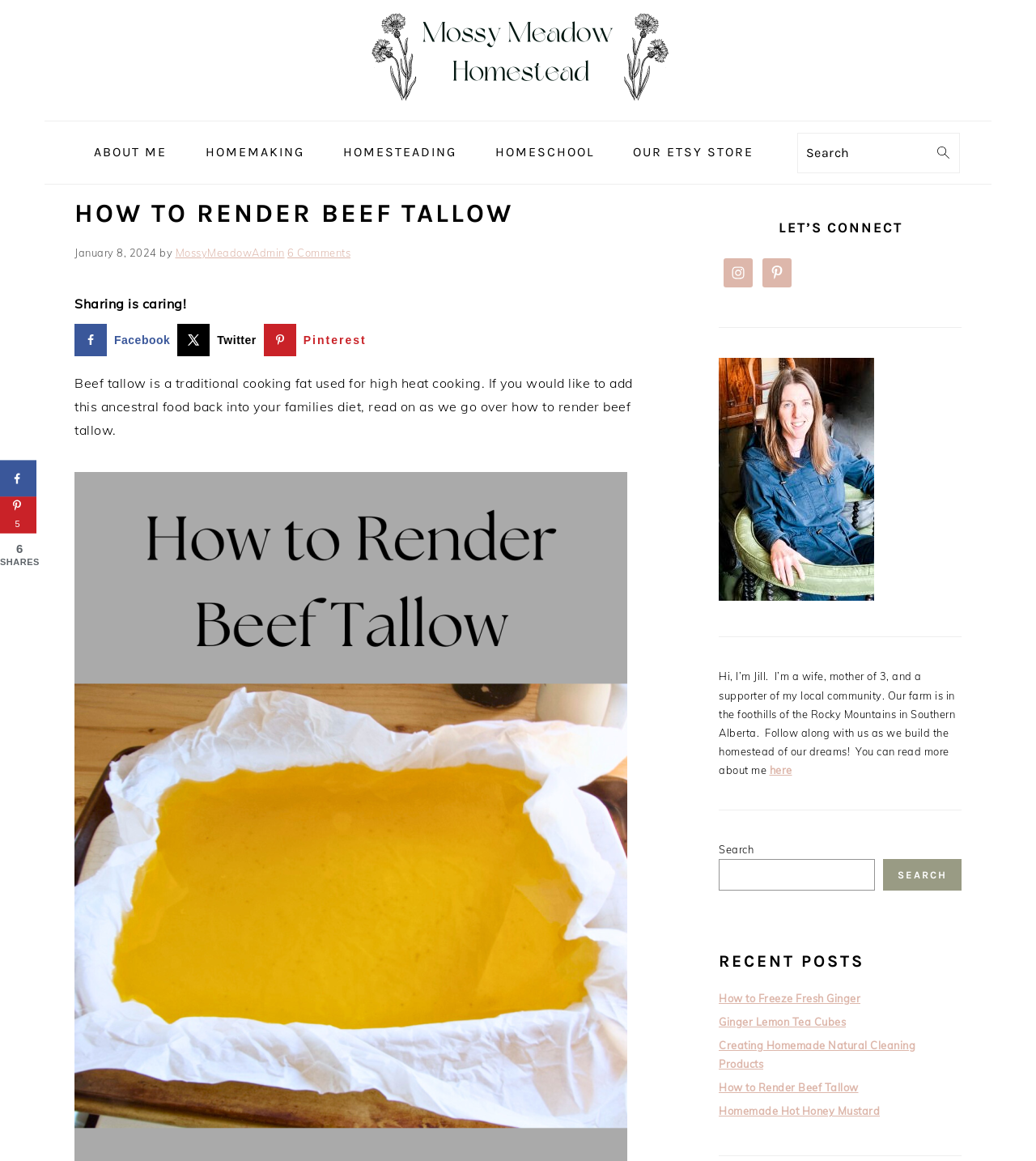Locate the bounding box coordinates of the element that should be clicked to fulfill the instruction: "Read about the author".

[0.694, 0.577, 0.922, 0.669]